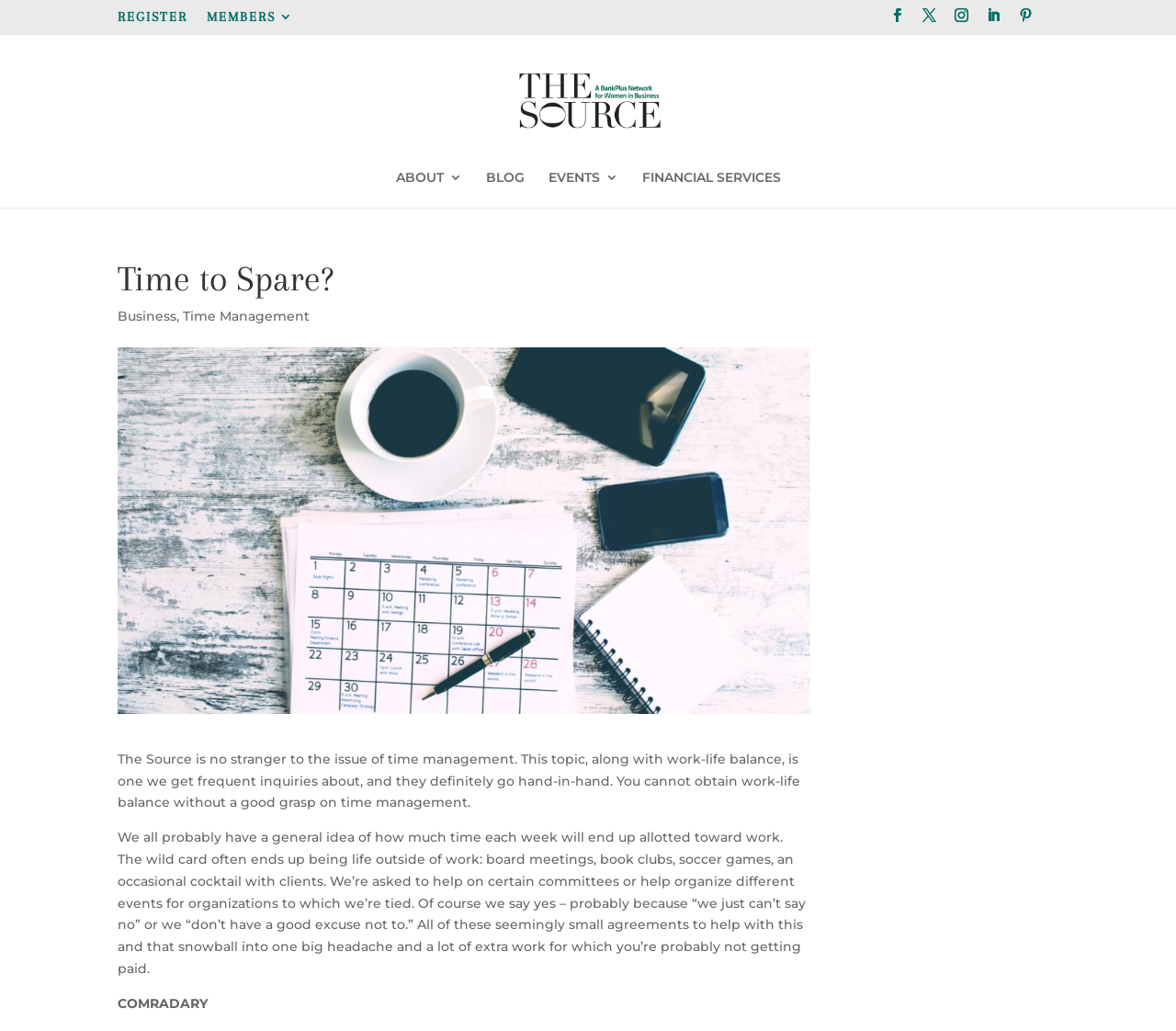How many social media links are there?
Please use the visual content to give a single word or phrase answer.

5